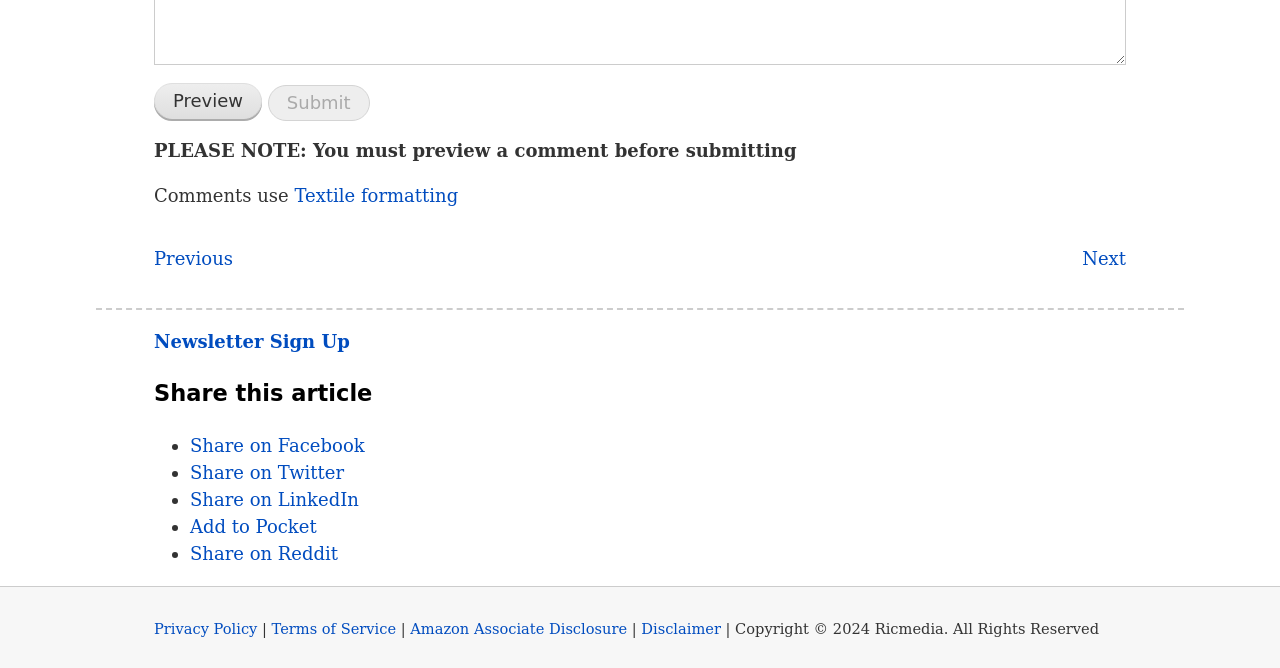Determine the bounding box coordinates of the clickable element necessary to fulfill the instruction: "Click the Preview button". Provide the coordinates as four float numbers within the 0 to 1 range, i.e., [left, top, right, bottom].

[0.12, 0.124, 0.205, 0.178]